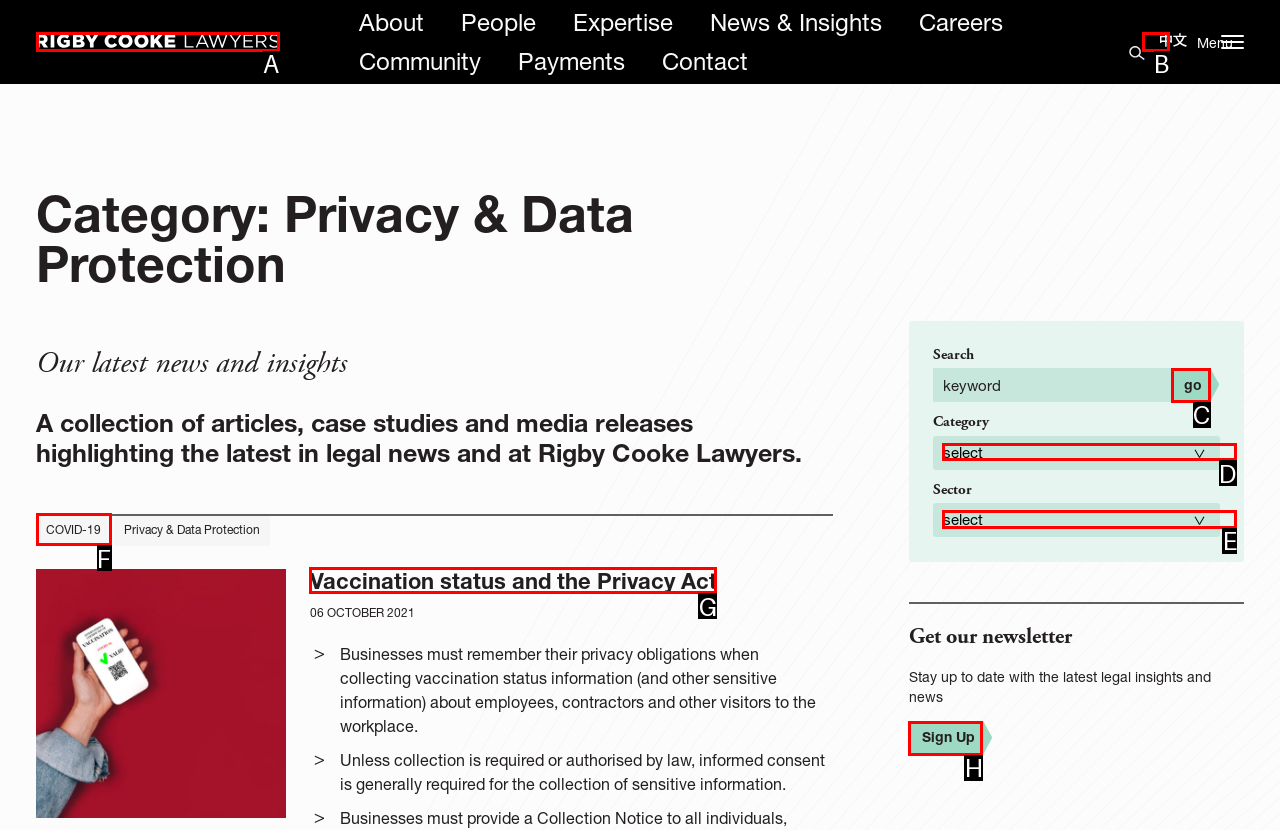Point out which HTML element you should click to fulfill the task: Select a category.
Provide the option's letter from the given choices.

D